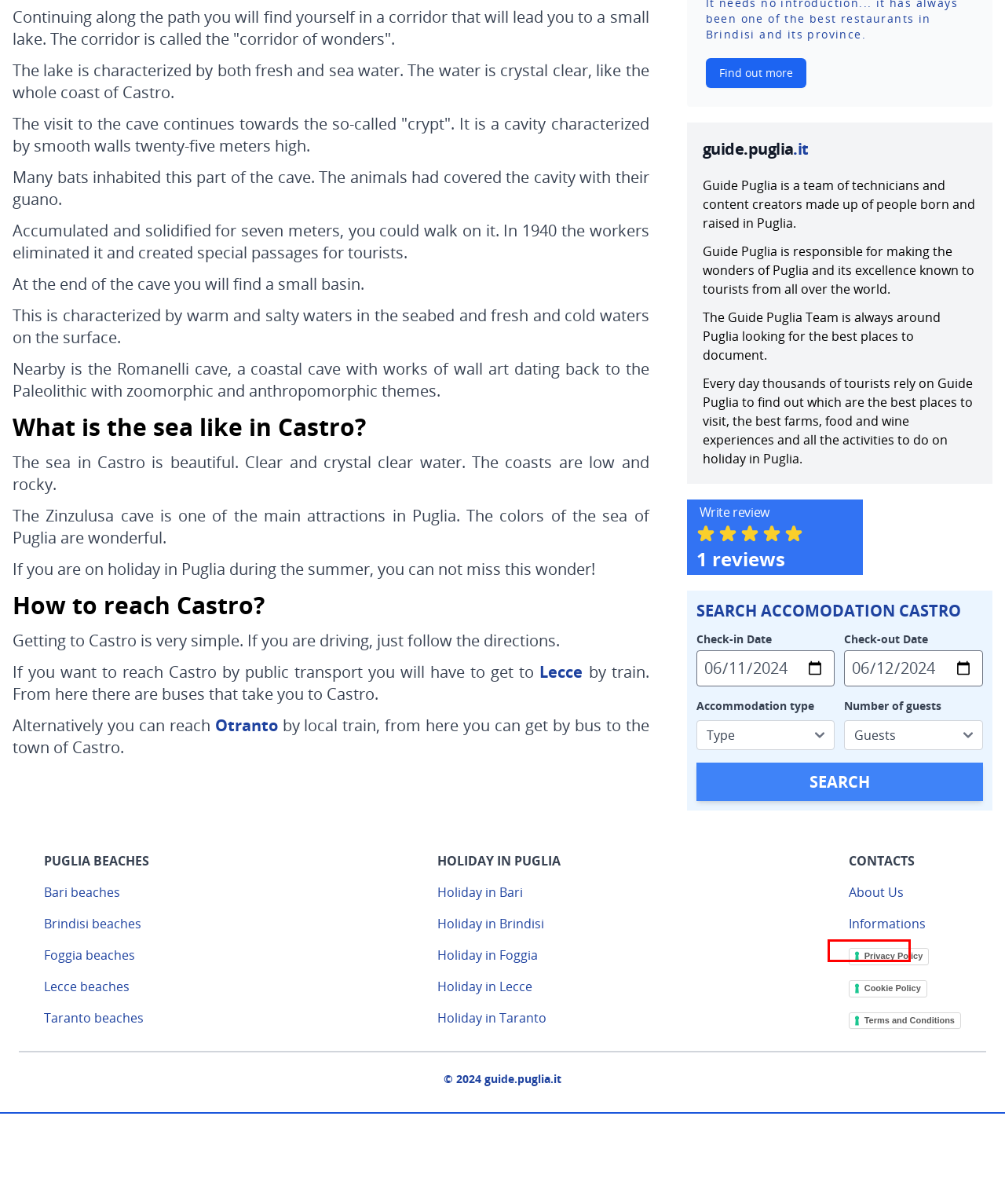Inspect the screenshot of a webpage with a red rectangle bounding box. Identify the webpage description that best corresponds to the new webpage after clicking the element inside the bounding box. Here are the candidates:
A. Puglia Italy Map - Top interactive map showing Puglia Italy
B. Otranto, what to do and see in the Land of Otranto
C. Lecce | Guide Puglia
D. Terms and Conditions of guide.puglia.it
E. Cookie Policy of guide.puglia.it
F. Spilusi Ristorante Pizzeria a Brindisi
G. Privacy Policy of guide.puglia.it
H. Salento: what to see and what to do [Salento Guide]

E